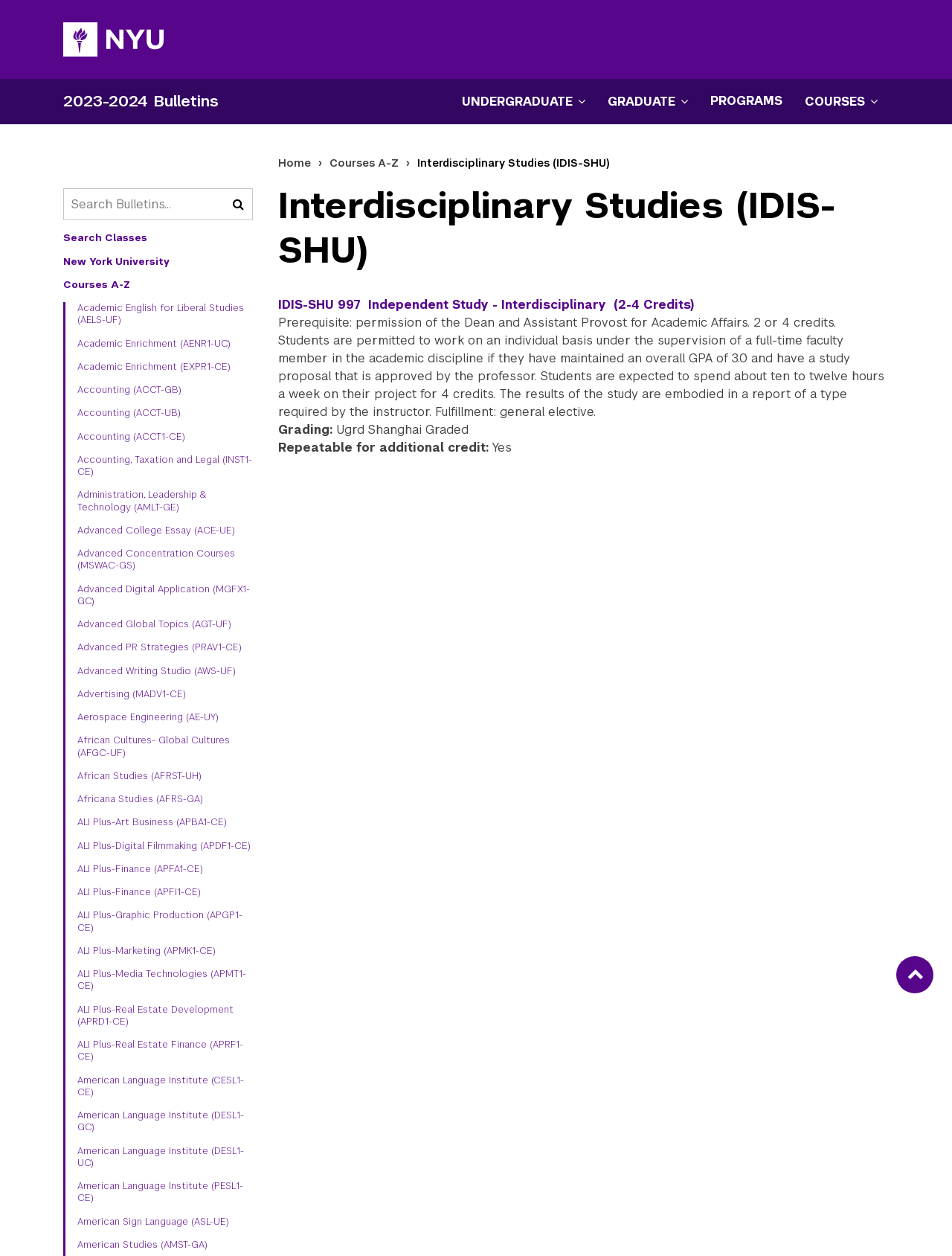Give the bounding box coordinates for this UI element: "Programs". The coordinates should be four float numbers between 0 and 1, arranged as [left, top, right, bottom].

[0.734, 0.064, 0.834, 0.097]